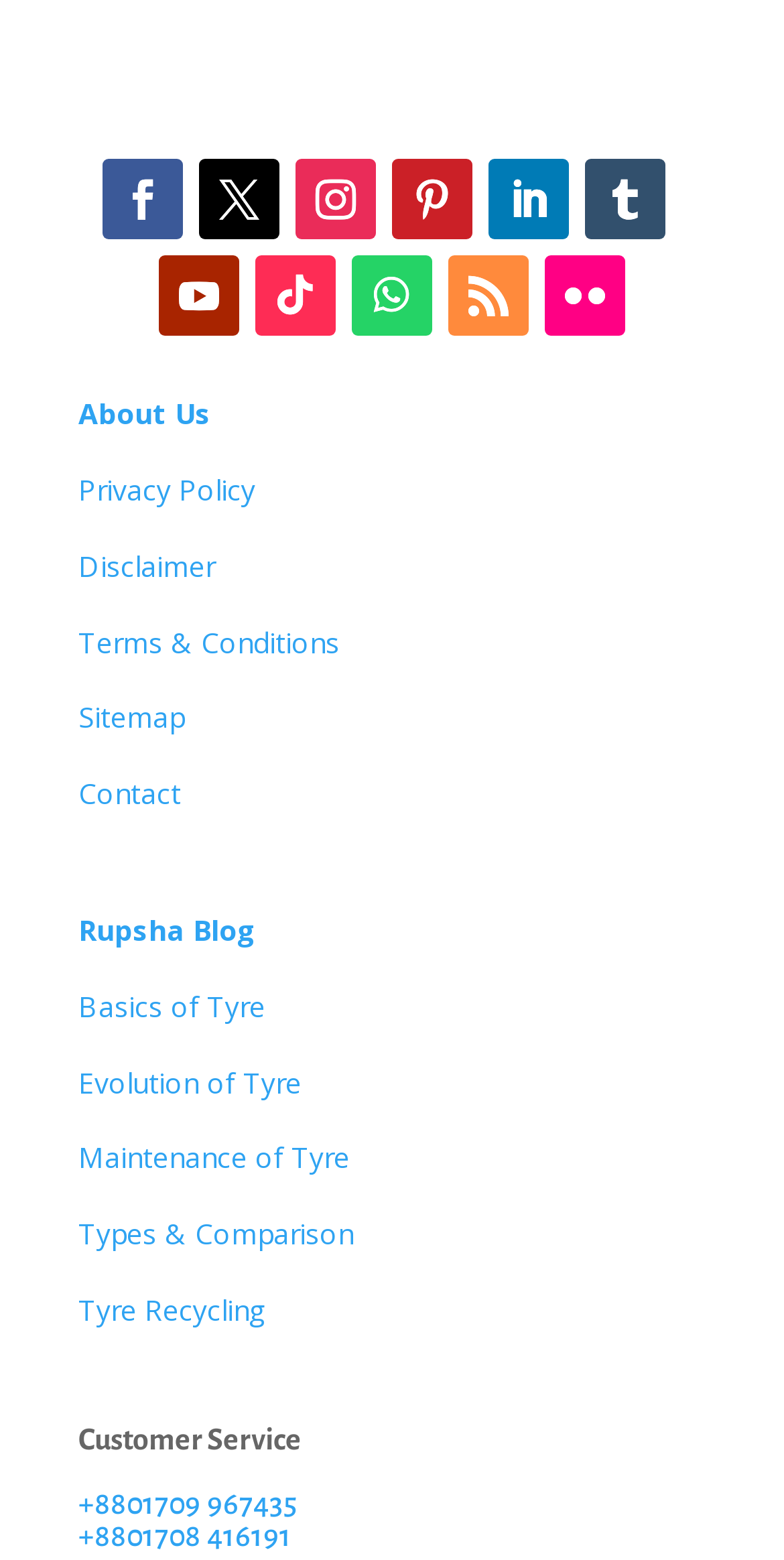Provide a one-word or brief phrase answer to the question:
What is the purpose of the 'Customer Service' section?

Contact information